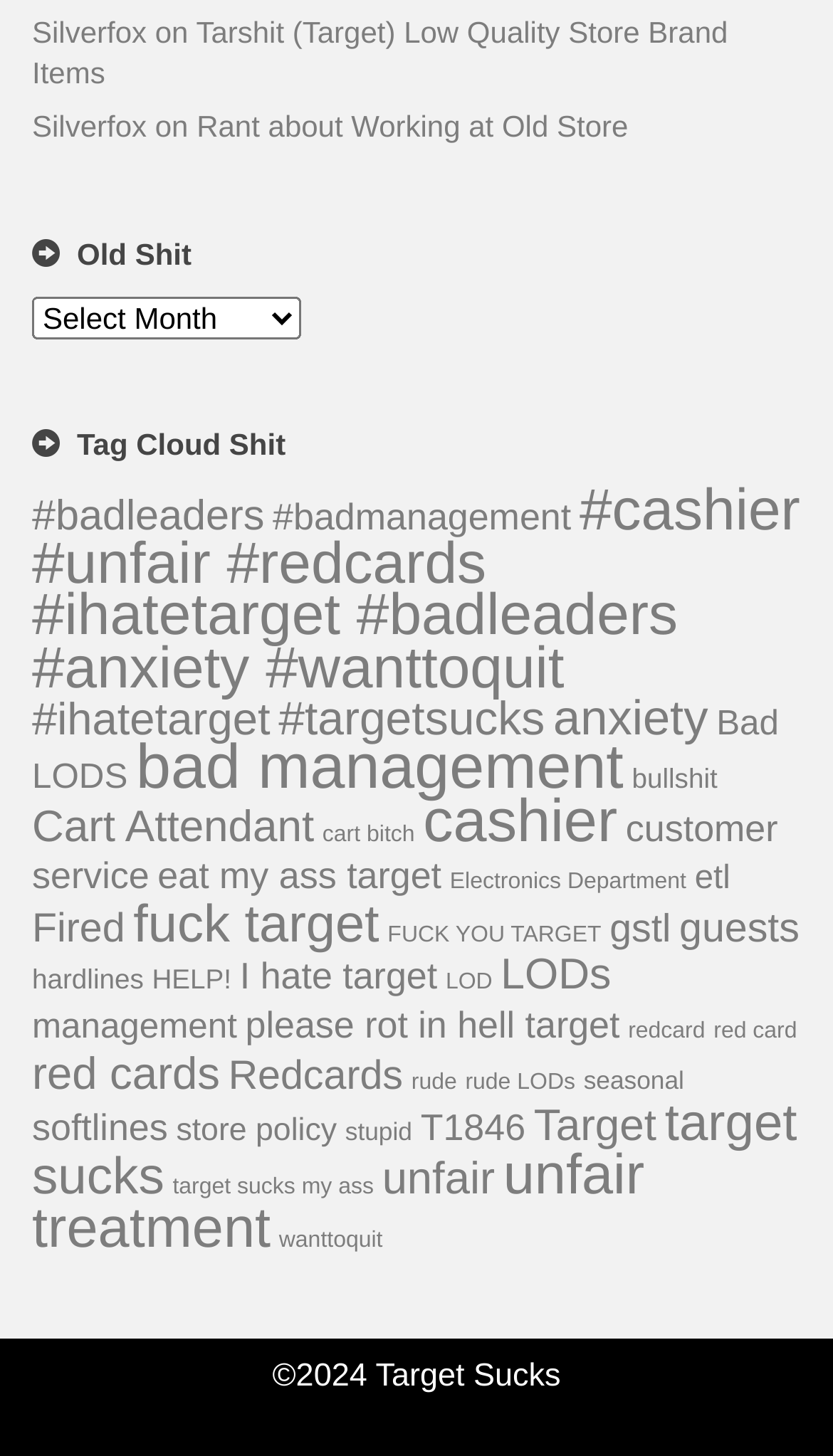Locate the bounding box coordinates of the element that should be clicked to fulfill the instruction: "Select 'Old Shit' from the combobox".

[0.038, 0.205, 0.362, 0.234]